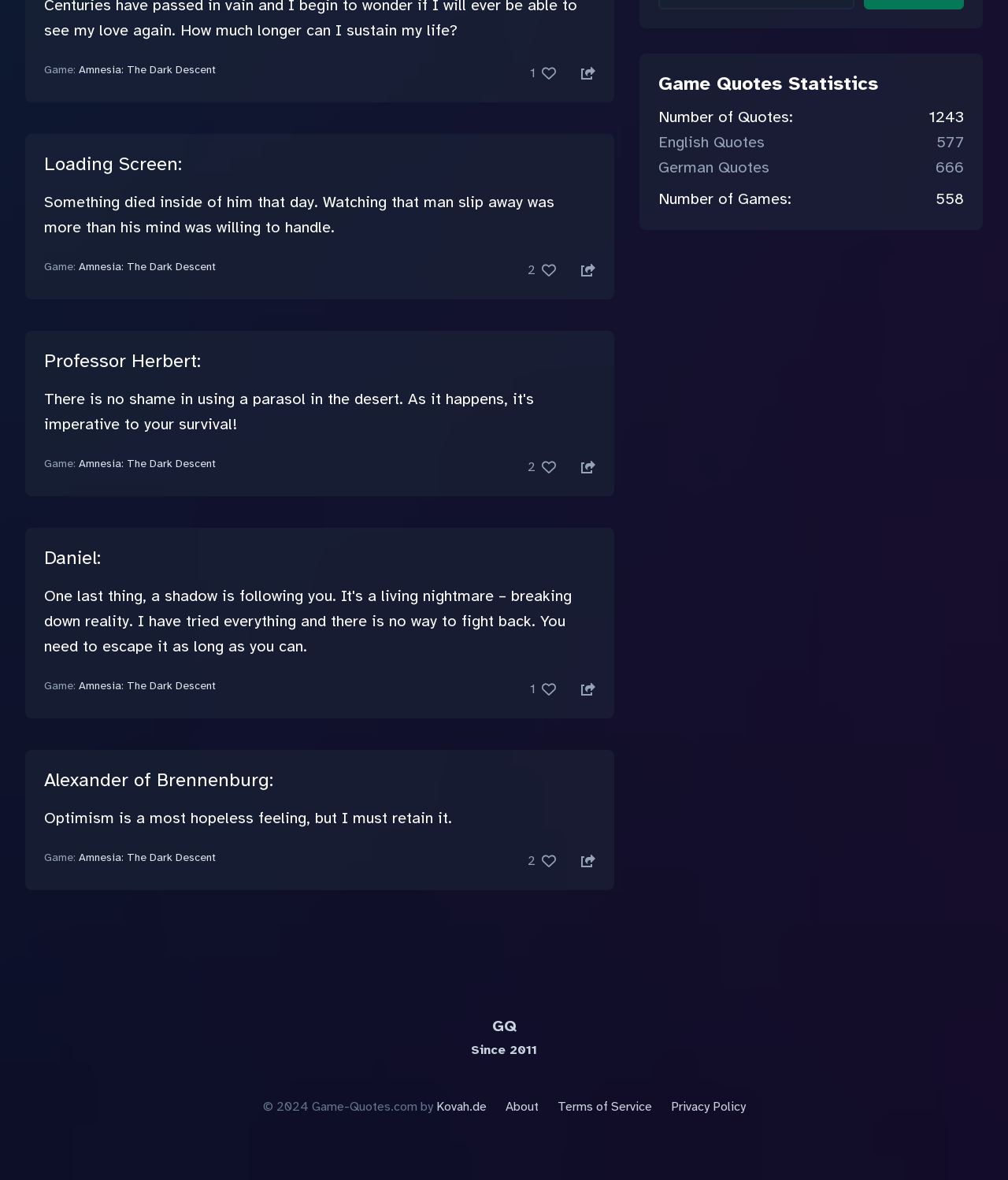Provide a short answer using a single word or phrase for the following question: 
Who is the creator of the website?

Kovah.de